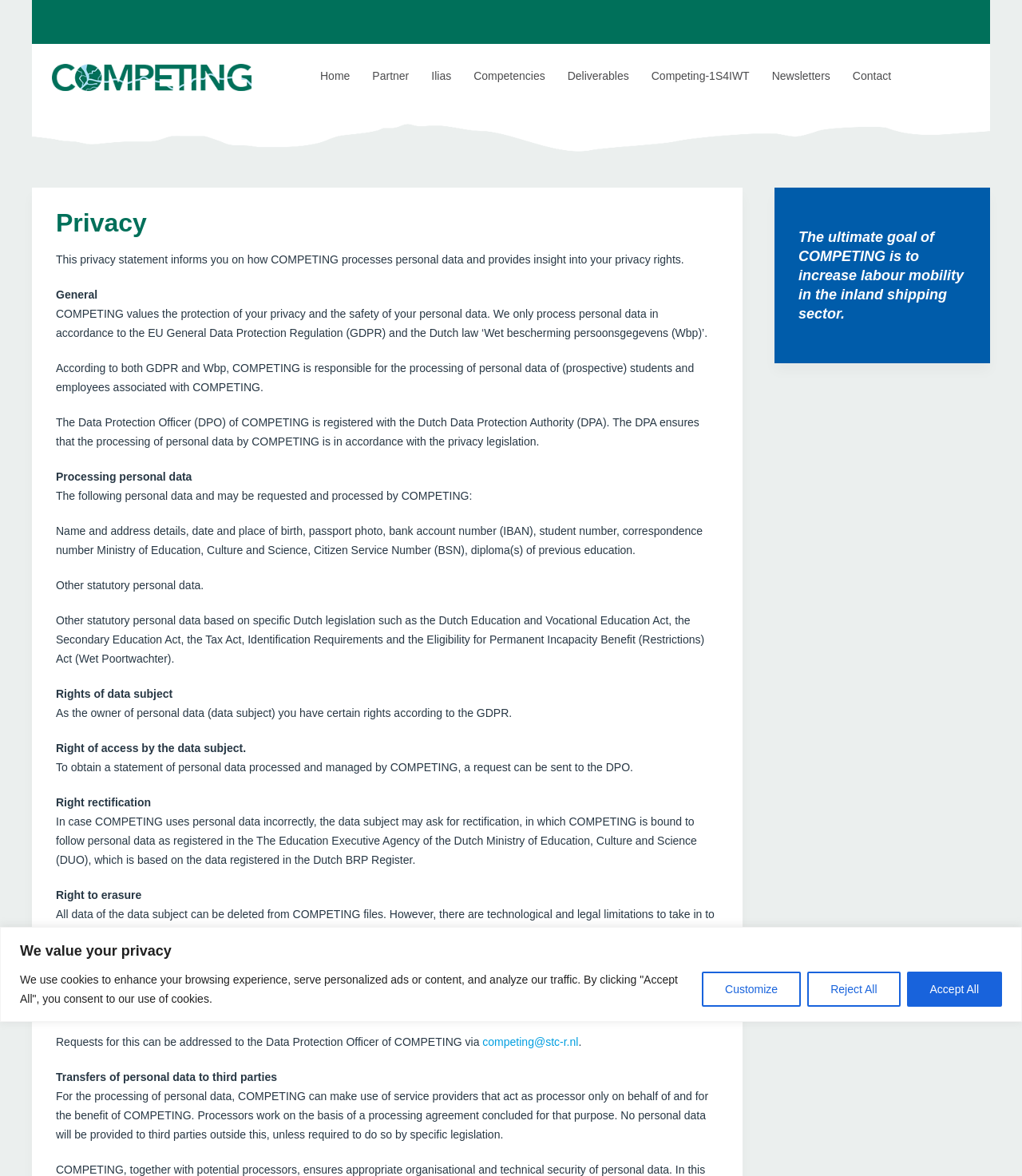Given the description "Accept All", determine the bounding box of the corresponding UI element.

[0.887, 0.826, 0.98, 0.856]